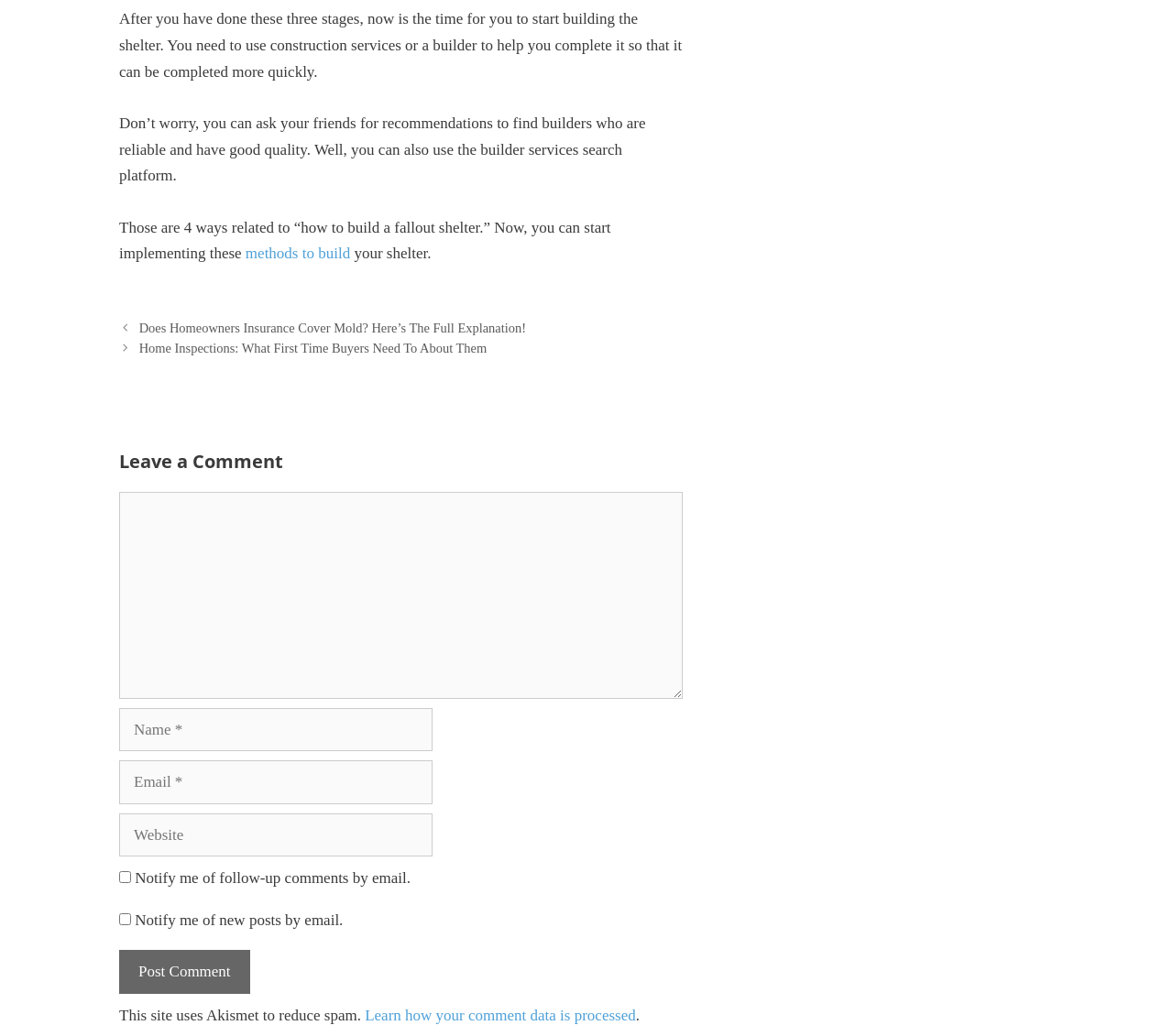Kindly determine the bounding box coordinates for the area that needs to be clicked to execute this instruction: "Enter your comment".

[0.102, 0.475, 0.582, 0.674]